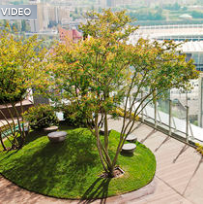Answer this question using a single word or a brief phrase:
What is the material of the deck surrounding the grass?

Wooden